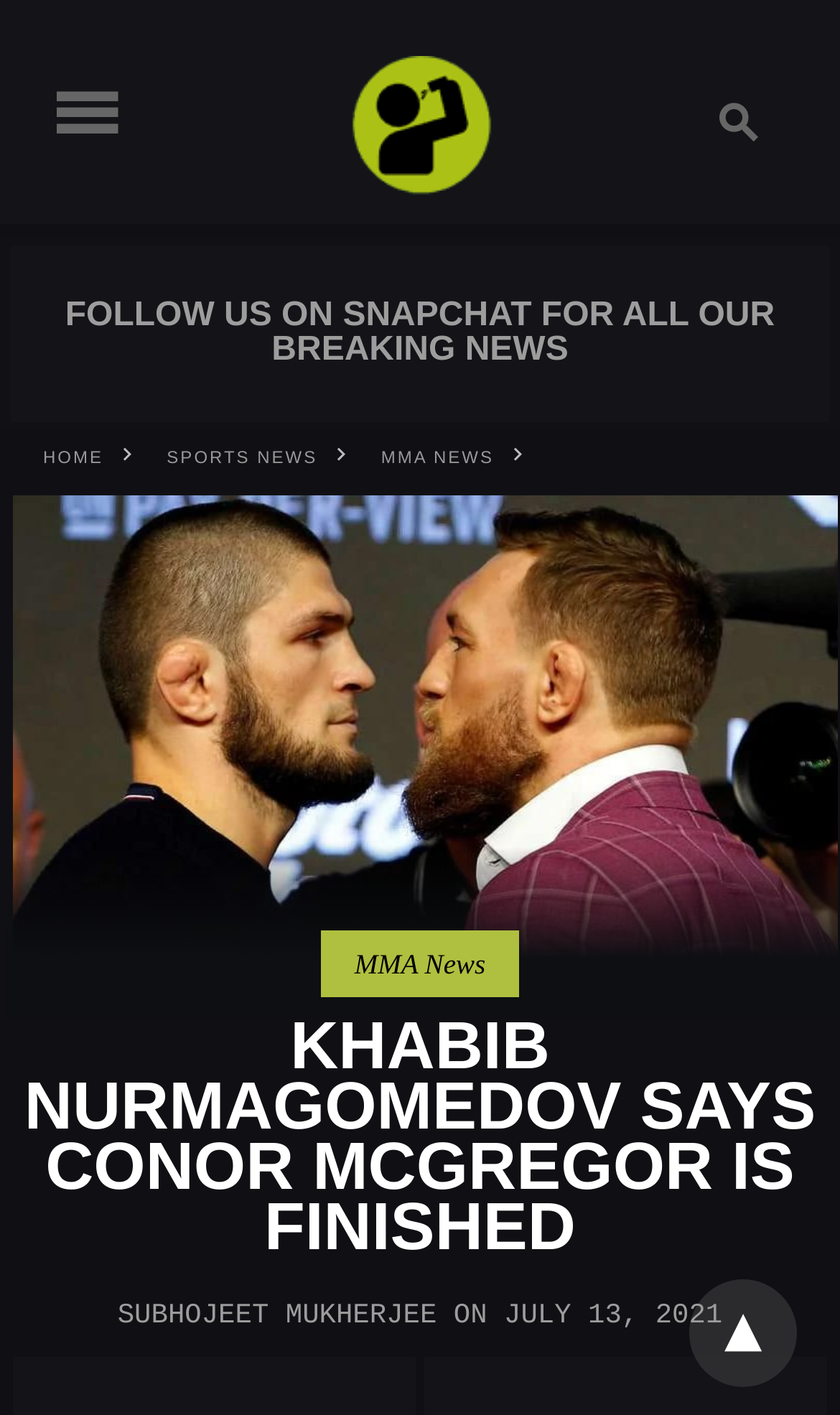When was the article published?
Look at the screenshot and respond with a single word or phrase.

July 13, 2021